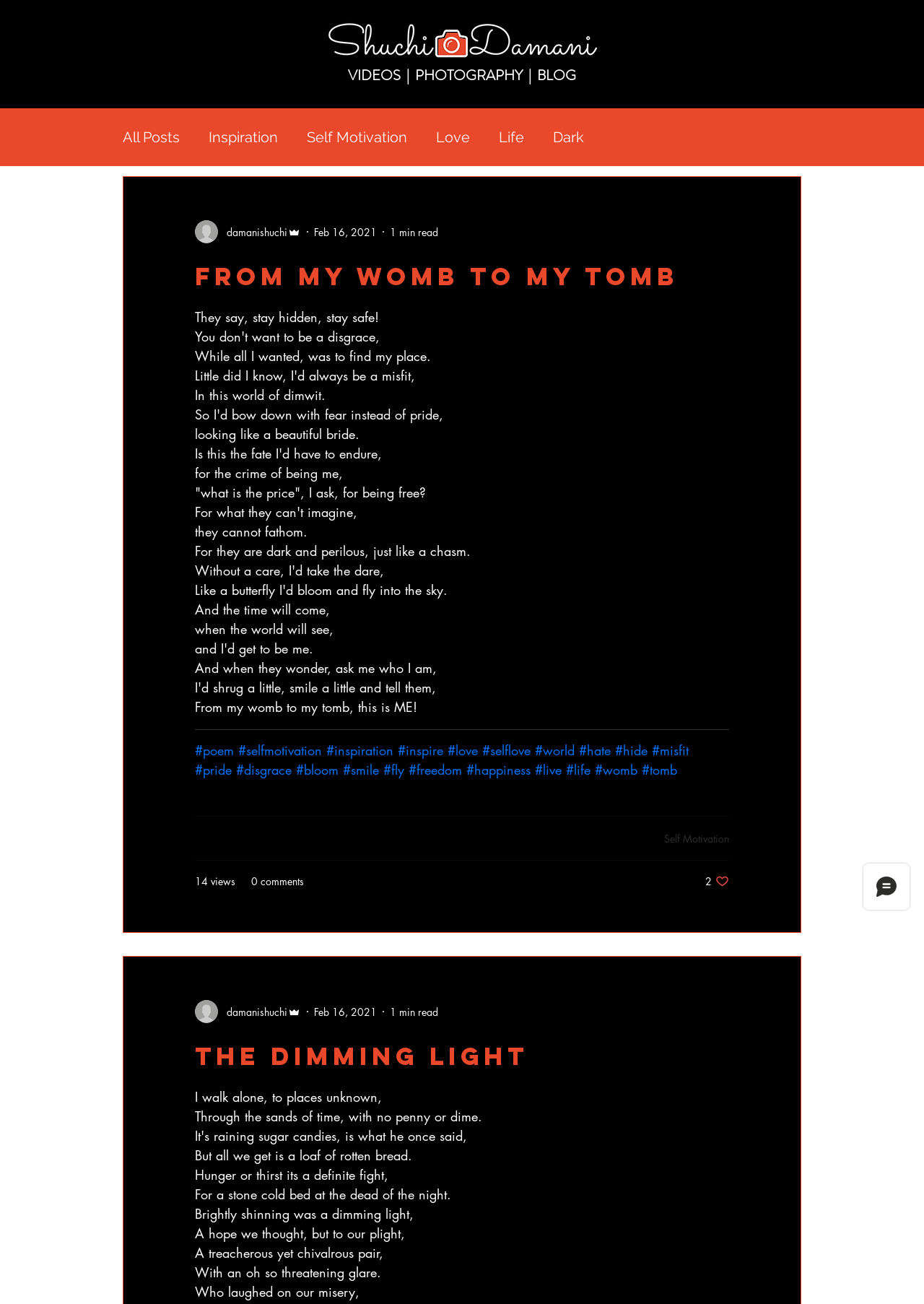Provide a thorough summary of the webpage.

This webpage appears to be a blog post with a poetic theme. At the top, there is a watermark image, "Watermark V3.png", which is centered horizontally and takes up about a third of the screen's width. Below the watermark, there is a heading that reads "VIDEOS | PHOTOGRAPHY | BLOG", with three links to each respective section.

To the right of the heading, there is a navigation menu labeled "blog" with six links: "All Posts", "Inspiration", "Self Motivation", "Love", "Life", and "Dark". These links are arranged horizontally and take up about two-thirds of the screen's width.

The main content of the webpage is an article with a heading "From My Womb To My Tomb". The article has a poetic tone, with several paragraphs of text that explore themes of identity, freedom, and self-expression. The text is arranged in a single column and takes up most of the screen's height.

Throughout the article, there are several links to related topics, such as "#poem", "#selfmotivation", "#inspiration", and others. These links are arranged horizontally and are scattered throughout the article.

At the bottom of the article, there is a section with information about the author, including their name, "damanishuchi Admin", and a profile picture. There is also a button to like the post, which indicates that it has received 2 likes.

Below the author information, there is another article with a heading "The Dimming Light". This article also has a poetic tone and explores themes of isolation and struggle. The text is arranged in a single column and takes up about half of the screen's height.

Overall, the webpage has a simple and clean design, with a focus on presenting poetic content in a clear and readable format.